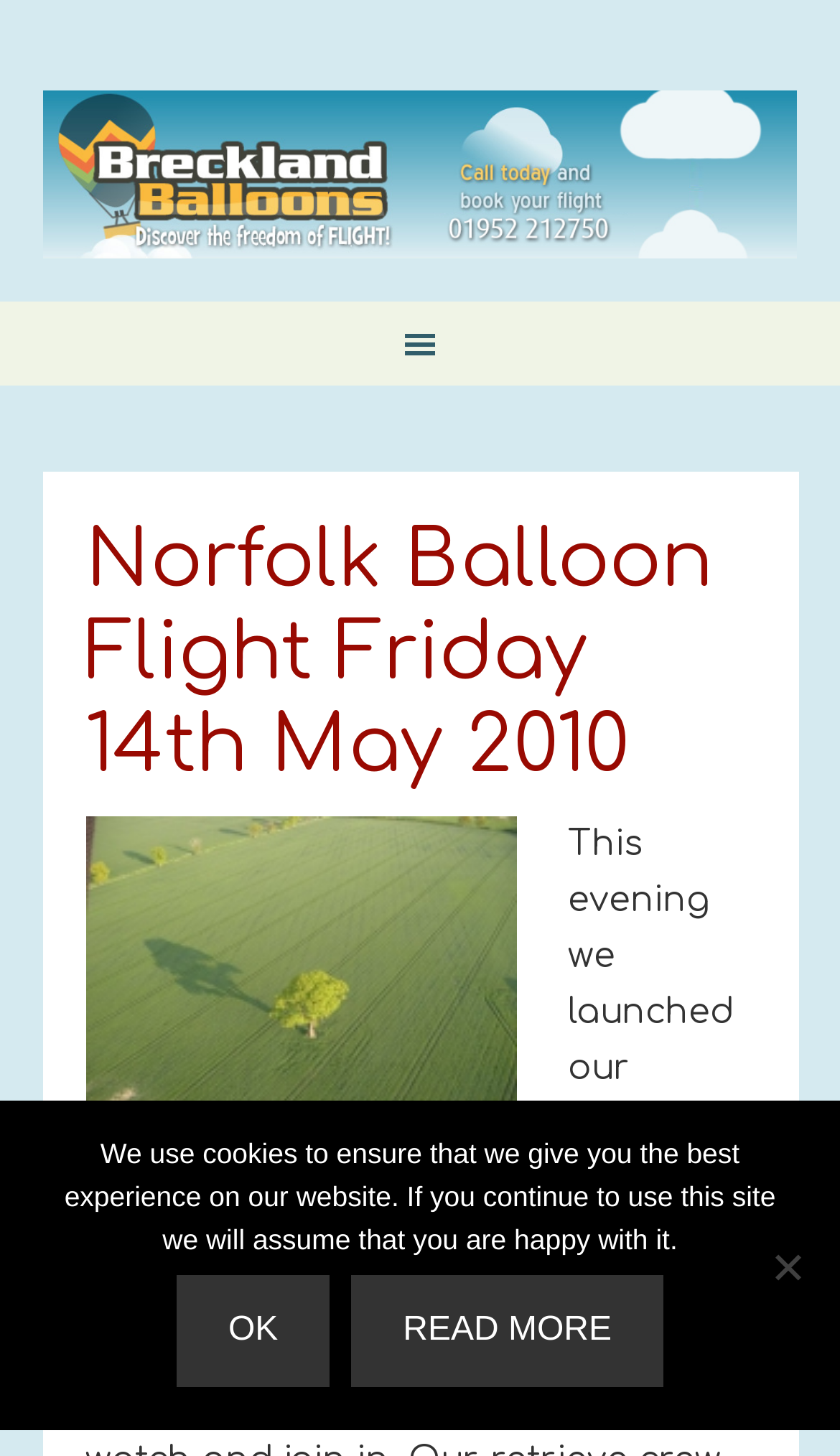What is the purpose of the cookie notice dialog?
Offer a detailed and exhaustive answer to the question.

The purpose of the cookie notice dialog can be inferred from its content, which says 'We use cookies to ensure that we give you the best experience on our website. If you continue to use this site we will assume that you are happy with it.' This dialog is likely used to inform users about the website's cookie usage and to obtain their consent.